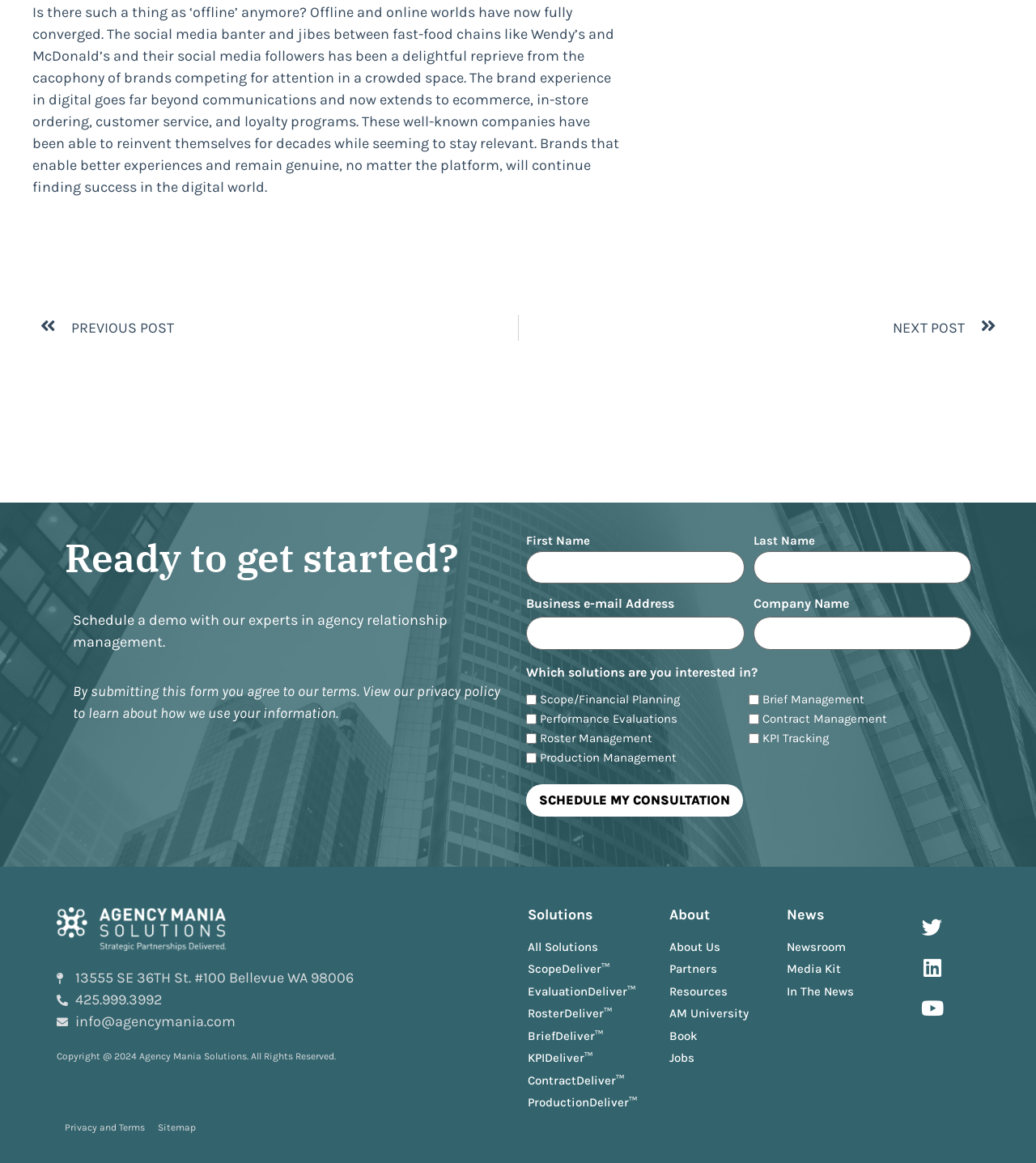Please examine the image and provide a detailed answer to the question: What is the purpose of the form?

I inferred the purpose of the form by analyzing the static text elements surrounding the form, which mention scheduling a demo with experts in agency relationship management. The form appears to be a way for users to request a consultation with the company's experts.